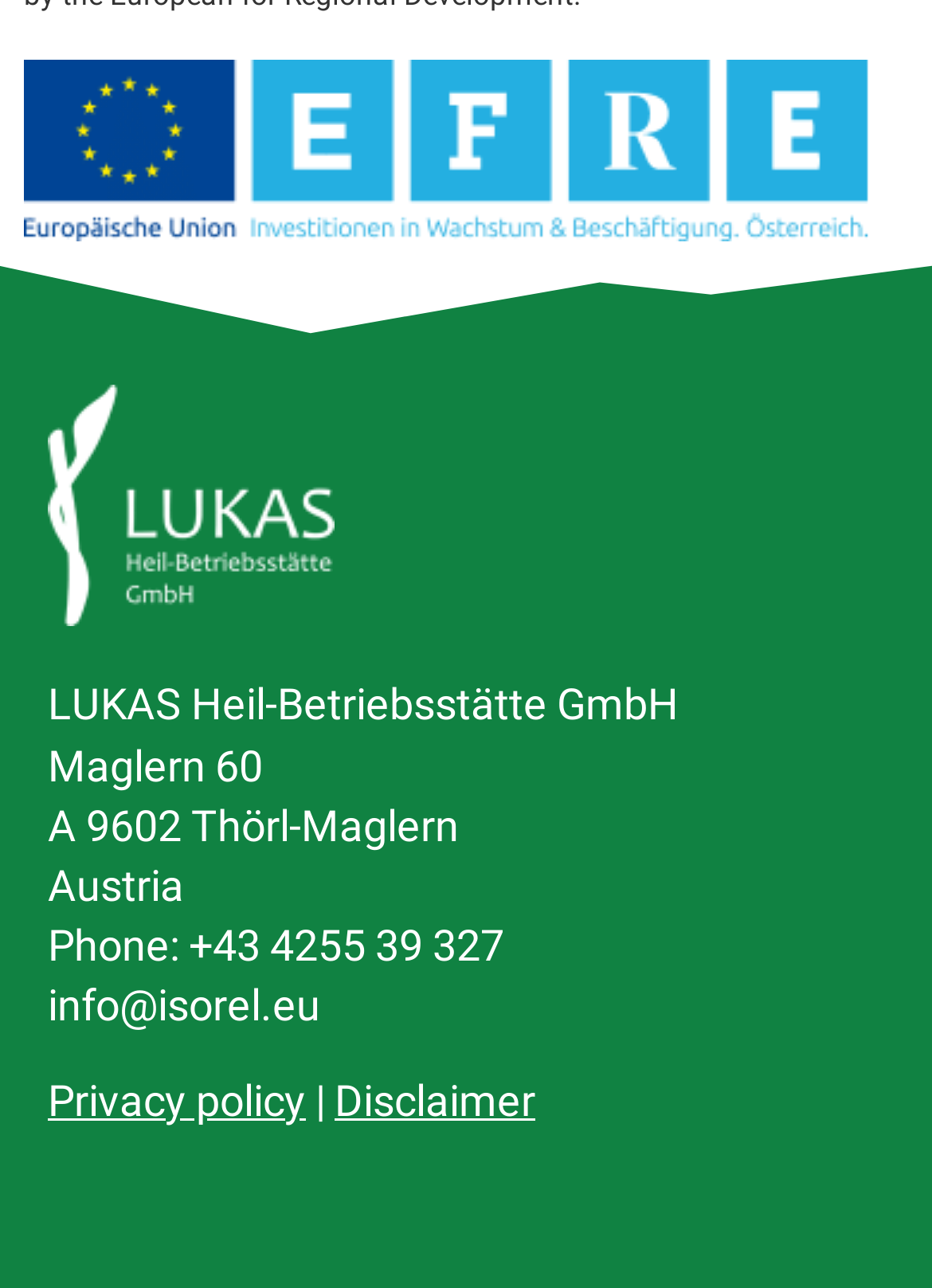Identify the bounding box coordinates of the HTML element based on this description: "Privacy policy".

[0.051, 0.835, 0.328, 0.874]